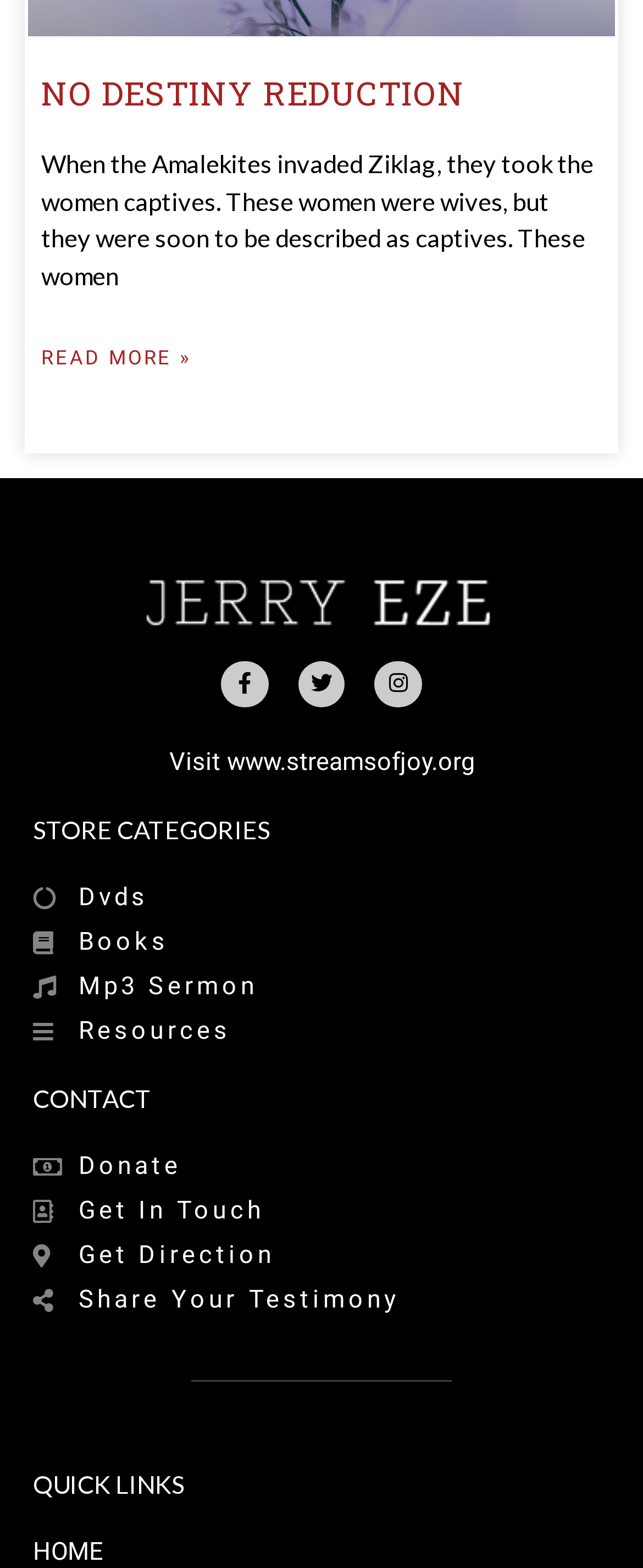Please determine the bounding box coordinates of the clickable area required to carry out the following instruction: "Click the link to THE THEORY OF EVERYTHING BY MAREK OŻAROWSKI". The coordinates must be four float numbers between 0 and 1, represented as [left, top, right, bottom].

None